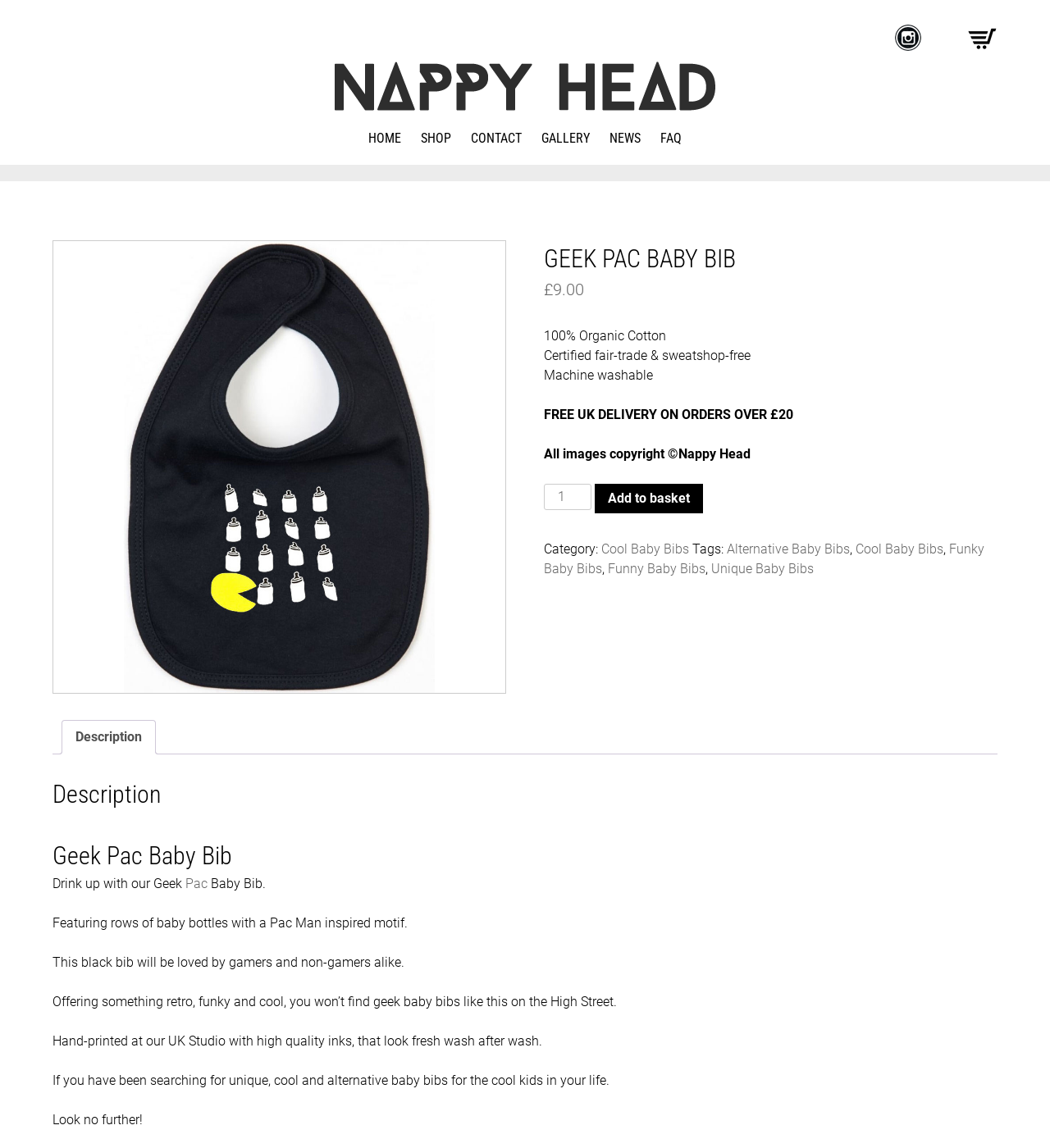Given the element description, predict the bounding box coordinates in the format (top-left x, top-left y, bottom-right x, bottom-right y). Make sure all values are between 0 and 1. Here is the element description: alt="Shopping Cart"

[0.88, 0.034, 0.95, 0.047]